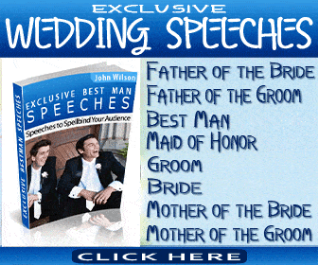Generate an elaborate caption for the image.

The image features a vibrant advertisement titled "Exclusive Wedding Speeches," prominently displayed against a blue backdrop. At the center of the image, there's a book cover depicting the title along with the author's name, John Wilson. Surrounding the book are various speech roles important for weddings, including "Father of the Bride," "Father of the Groom," "Best Man," "Maid of Honor," "Groom," "Bride," "Mother of the Bride," and "Mother of the Groom." At the bottom, a bold "CLICK HERE" button invites viewers to take action, suggesting that this resource could help deliver memorable speeches for those special occasions.